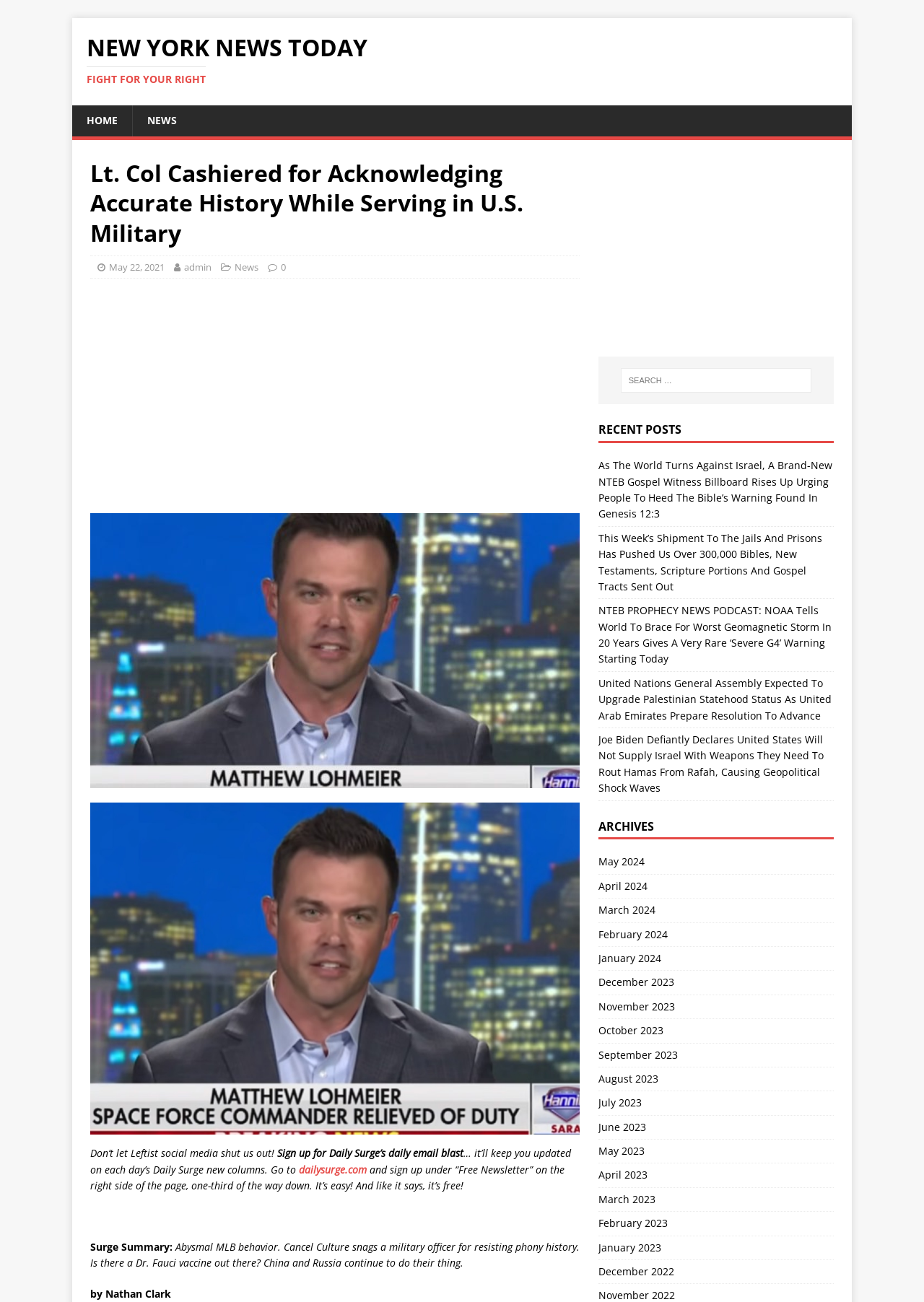Find the bounding box coordinates of the clickable element required to execute the following instruction: "Read 'Lt. Col Cashiered for Acknowledging Accurate History While Serving in U.S. Military'". Provide the coordinates as four float numbers between 0 and 1, i.e., [left, top, right, bottom].

[0.098, 0.121, 0.627, 0.19]